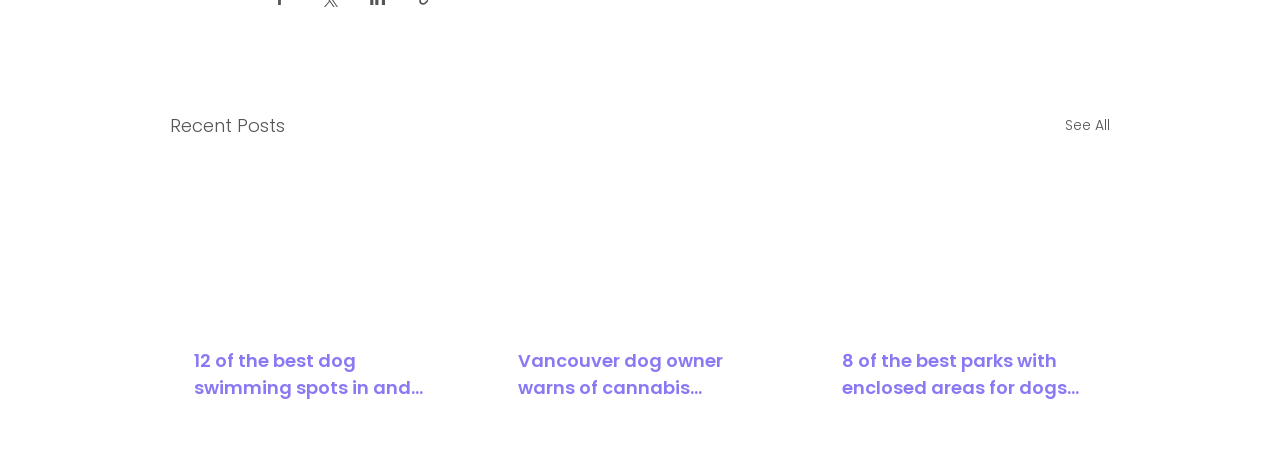Find the bounding box coordinates for the area you need to click to carry out the instruction: "See all recent posts". The coordinates should be four float numbers between 0 and 1, indicated as [left, top, right, bottom].

[0.832, 0.238, 0.867, 0.3]